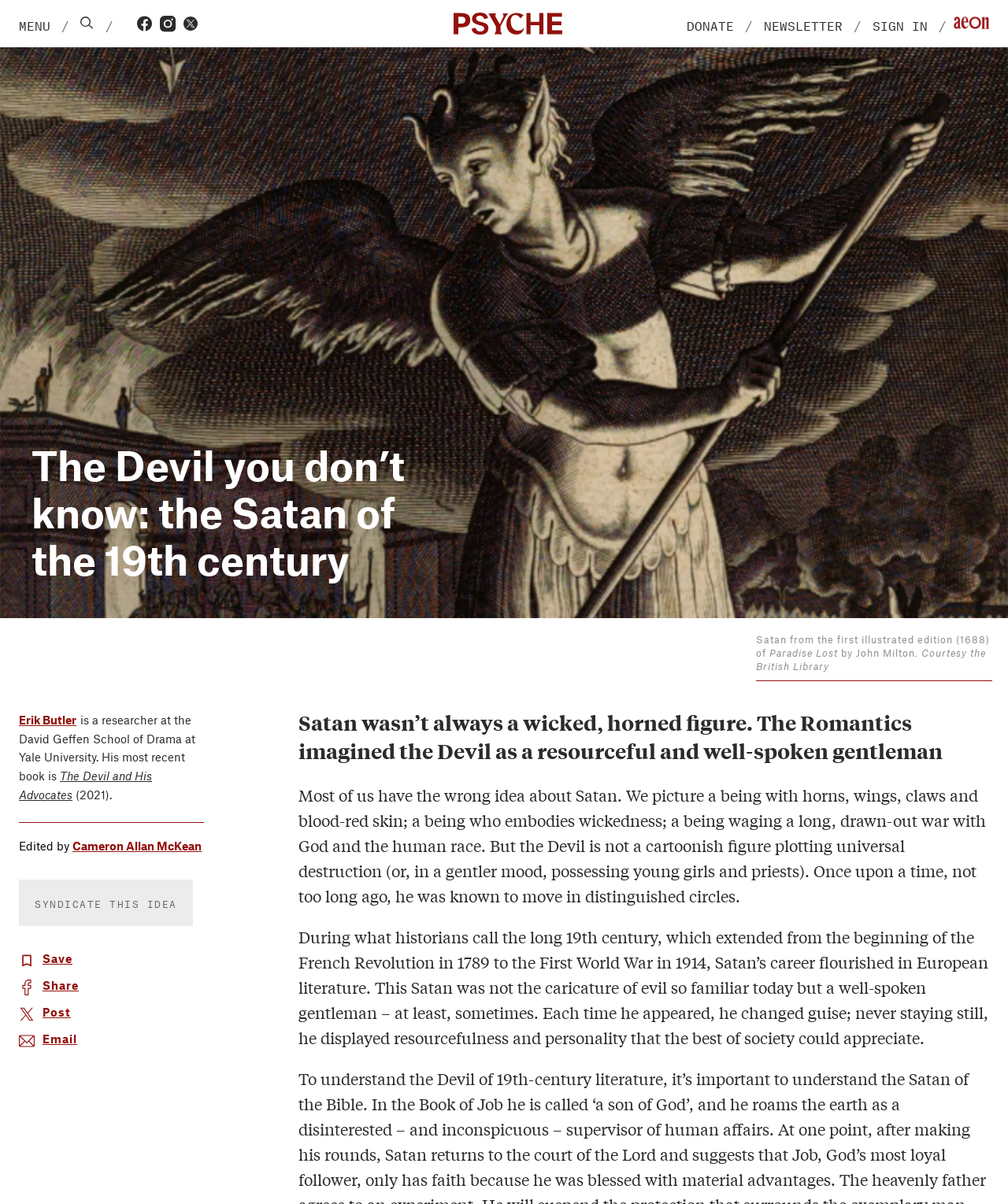Who is the author of the book 'Paradise Lost'?
Please give a detailed and elaborate answer to the question based on the image.

I found the answer by looking at the text near the image of the book 'Paradise Lost'. The text reads 'by John Milton', which suggests that John Milton is the author of the book.